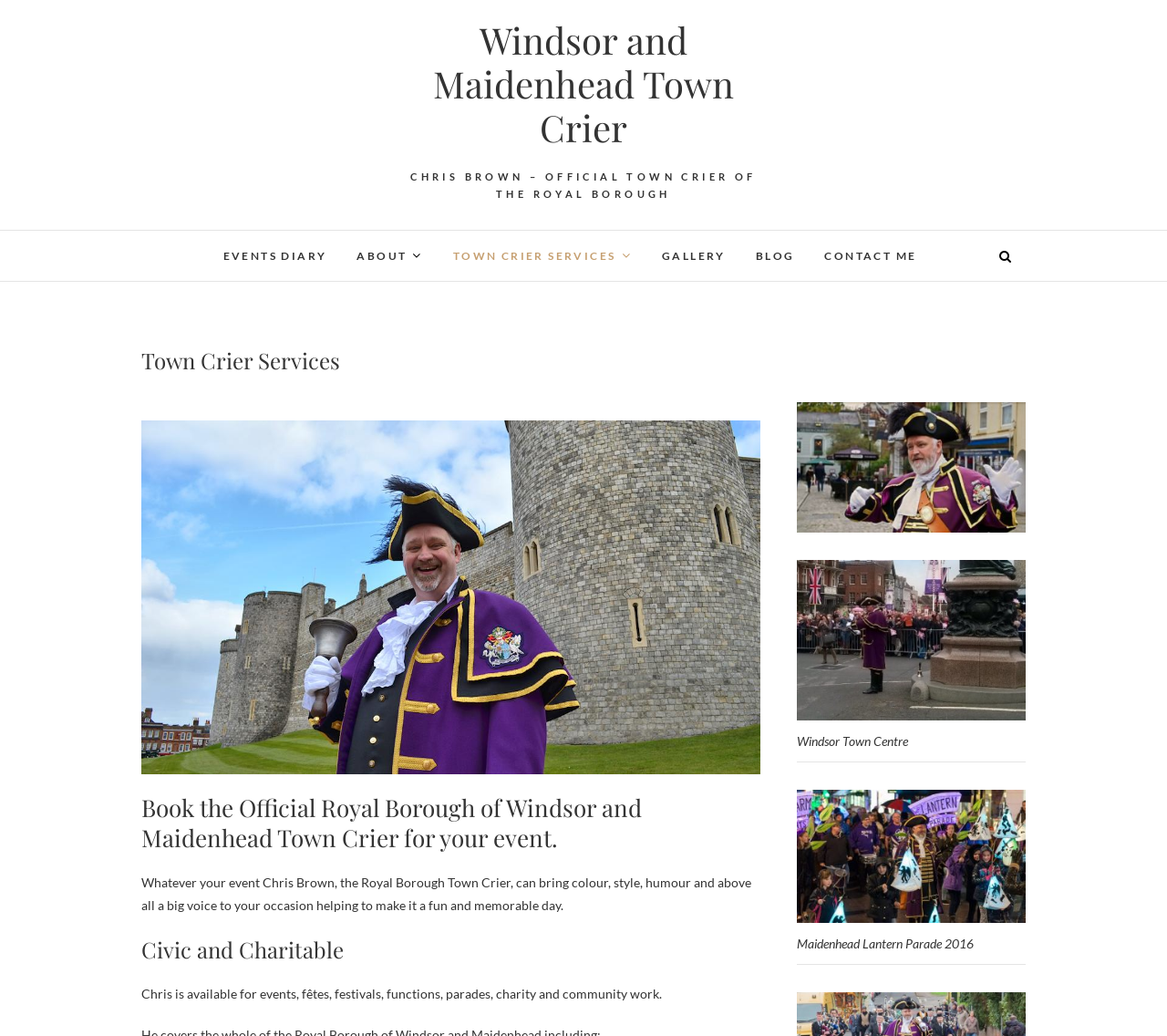Given the description "Blog", determine the bounding box of the corresponding UI element.

[0.636, 0.224, 0.692, 0.27]